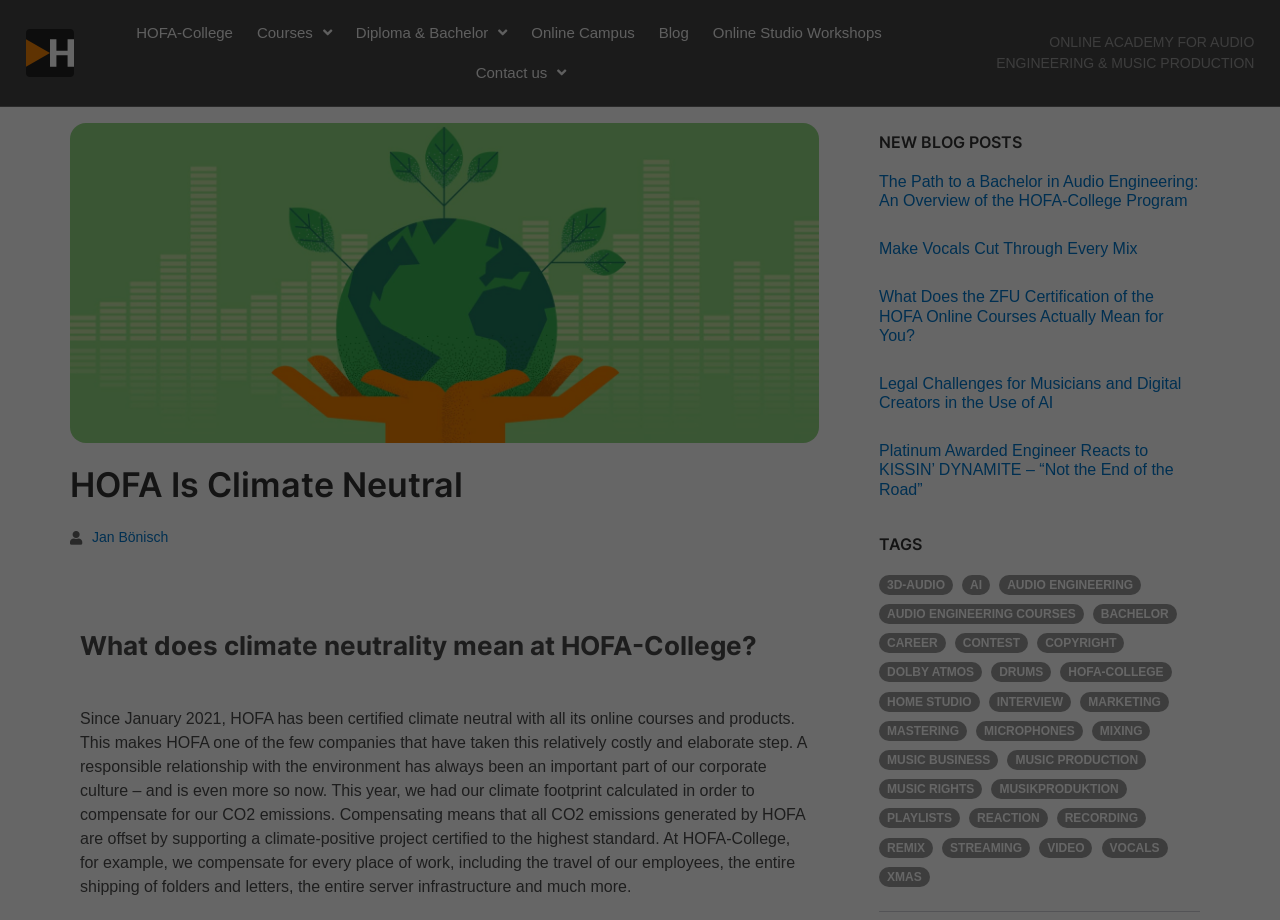Please specify the coordinates of the bounding box for the element that should be clicked to carry out this instruction: "Read the blog post 'The Path to a Bachelor in Audio Engineering: An Overview of the HOFA-College Program'". The coordinates must be four float numbers between 0 and 1, formatted as [left, top, right, bottom].

[0.687, 0.187, 0.937, 0.228]